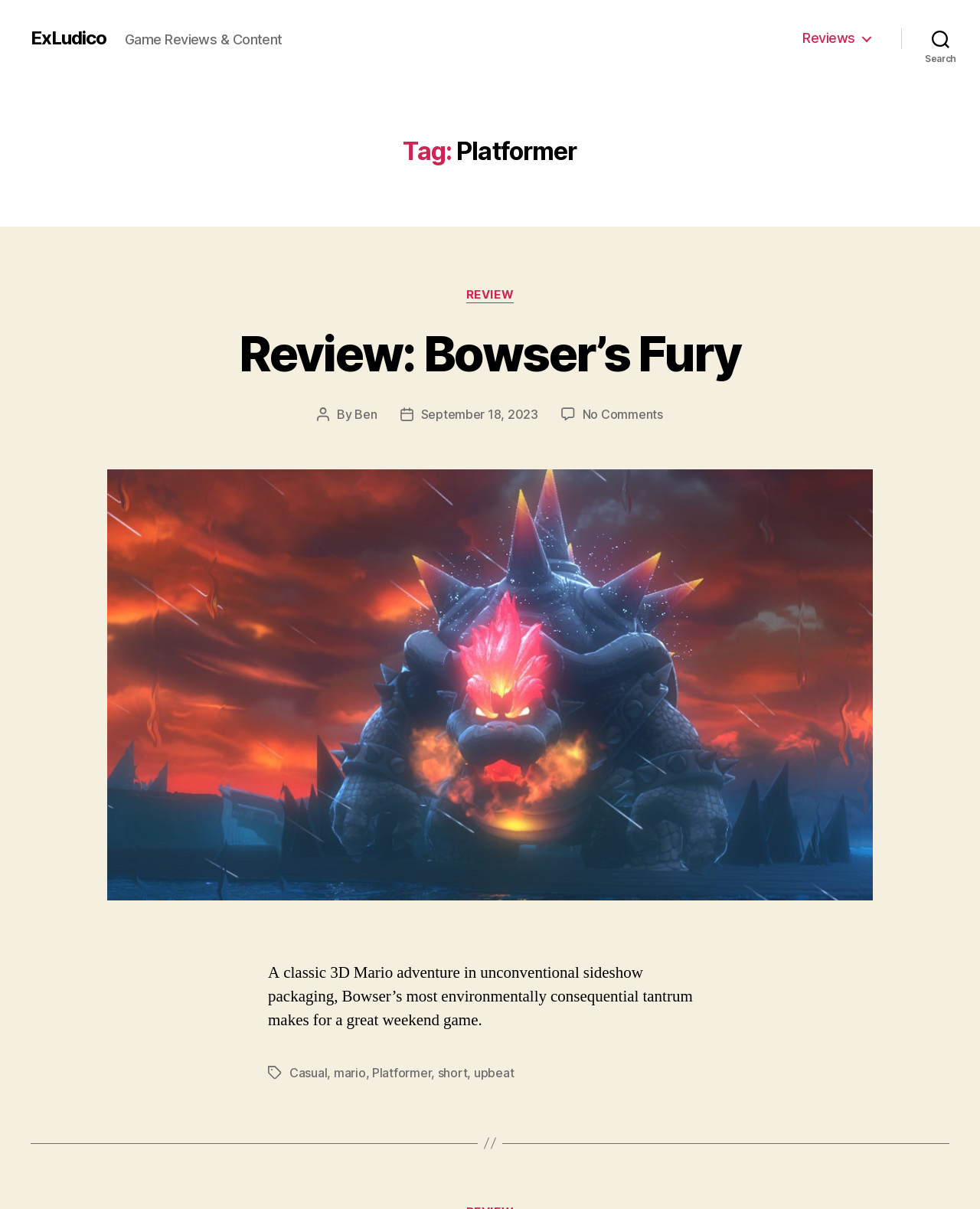Could you specify the bounding box coordinates for the clickable section to complete the following instruction: "Check the tags of the review"?

[0.273, 0.882, 0.301, 0.895]